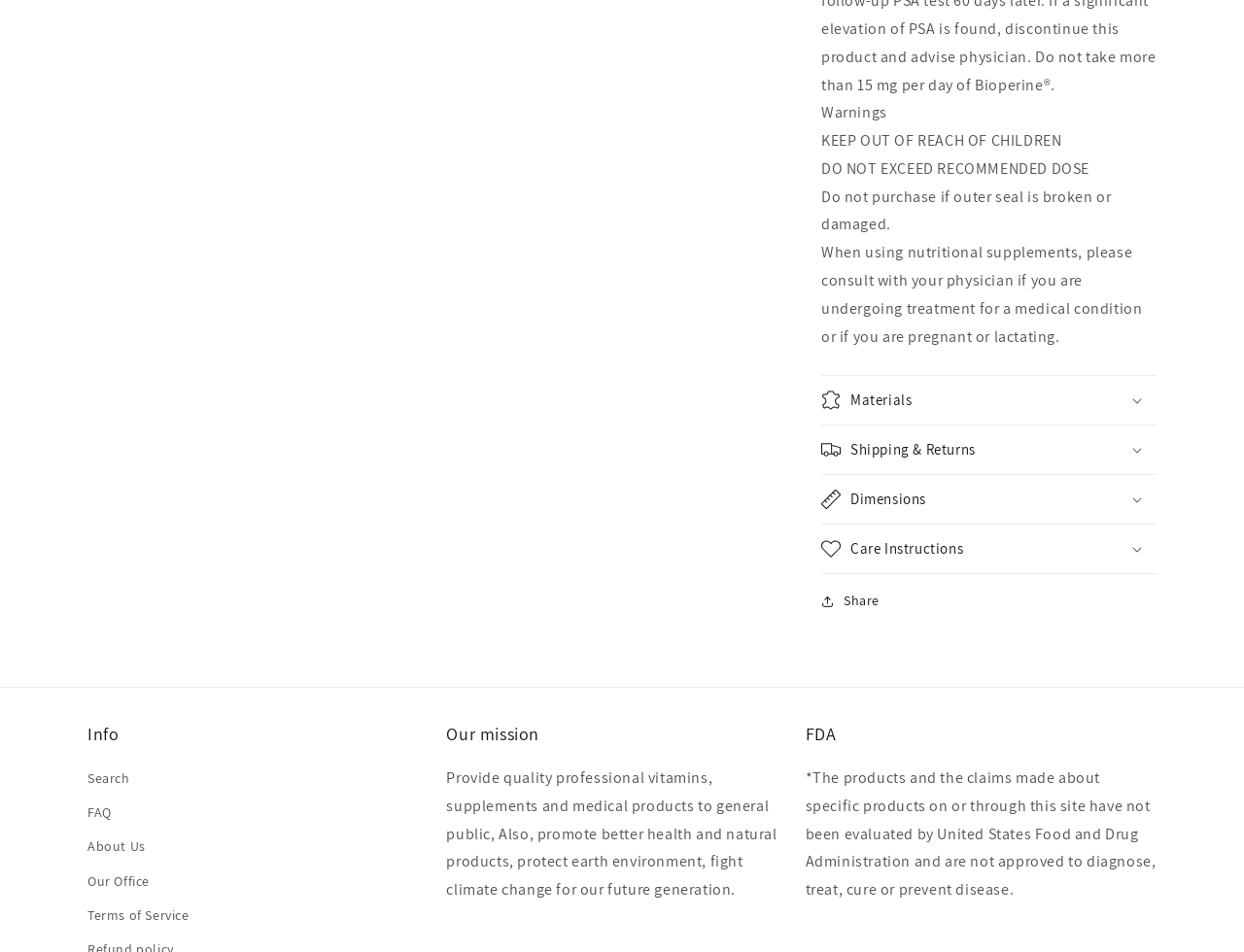How many links are there in the bottom left corner?
Could you give a comprehensive explanation in response to this question?

There are 5 links in the bottom left corner of the page, which are 'Search', 'FAQ', 'About Us', 'Our Office', and 'Terms of Service'. These links are identified by the link elements with IDs 308, 309, 310, 311, and 312, respectively.